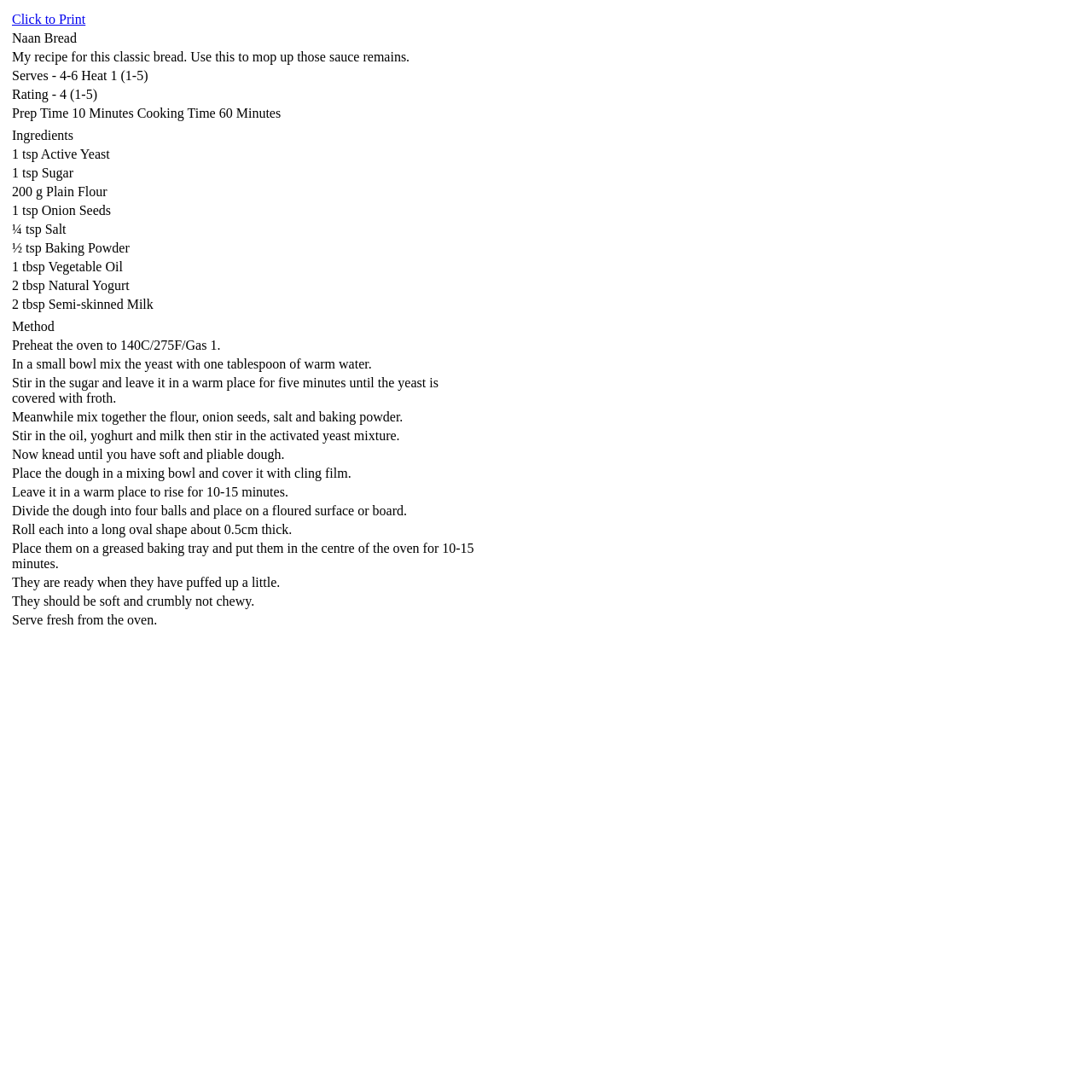How many people does the recipe serve?
Answer the question with a single word or phrase derived from the image.

4-6